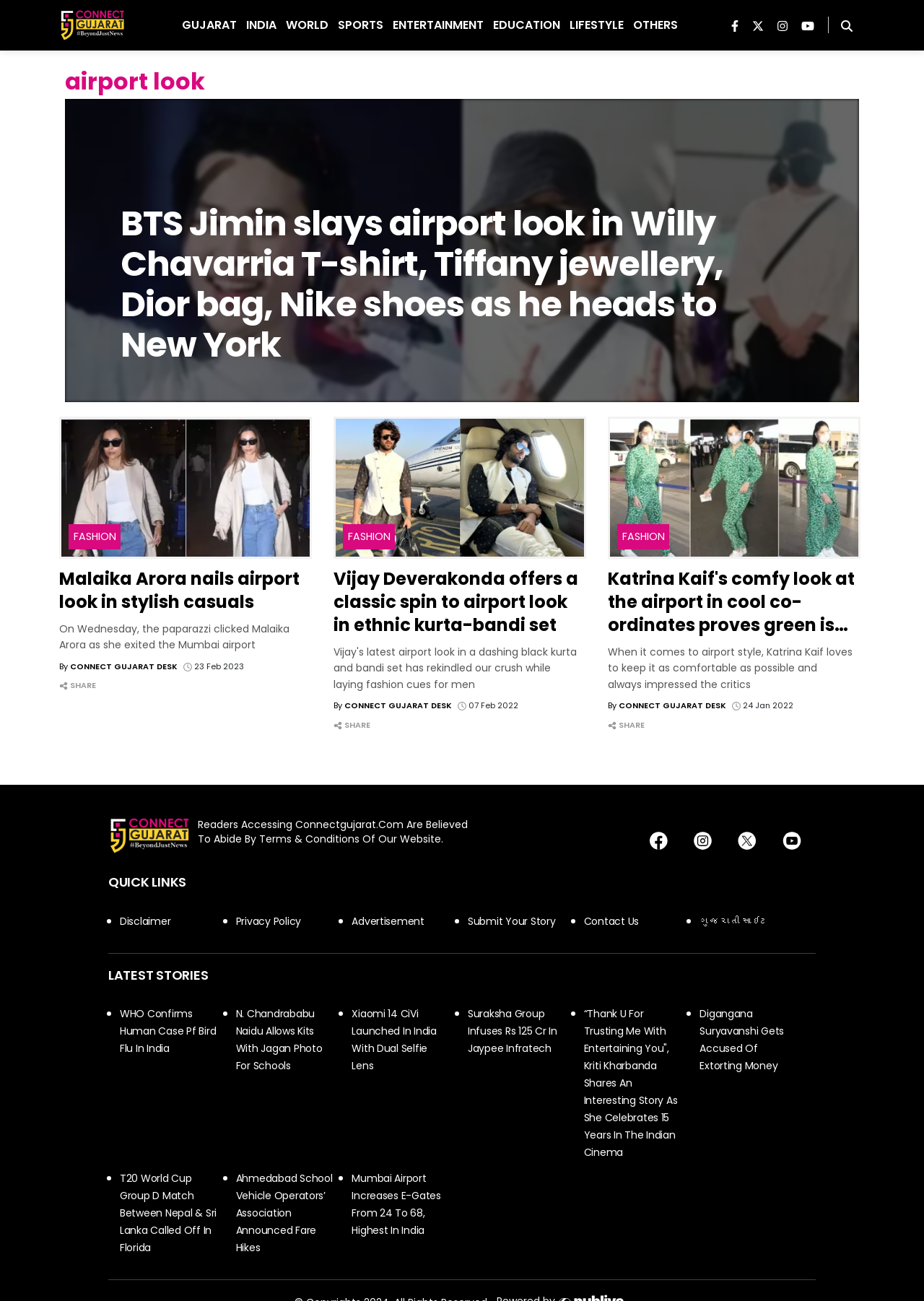What is the primary heading on this webpage?

BTS Jimin slays airport look in Willy Chavarria T-shirt, Tiffany jewellery, Dior bag, Nike shoes as he heads to New York